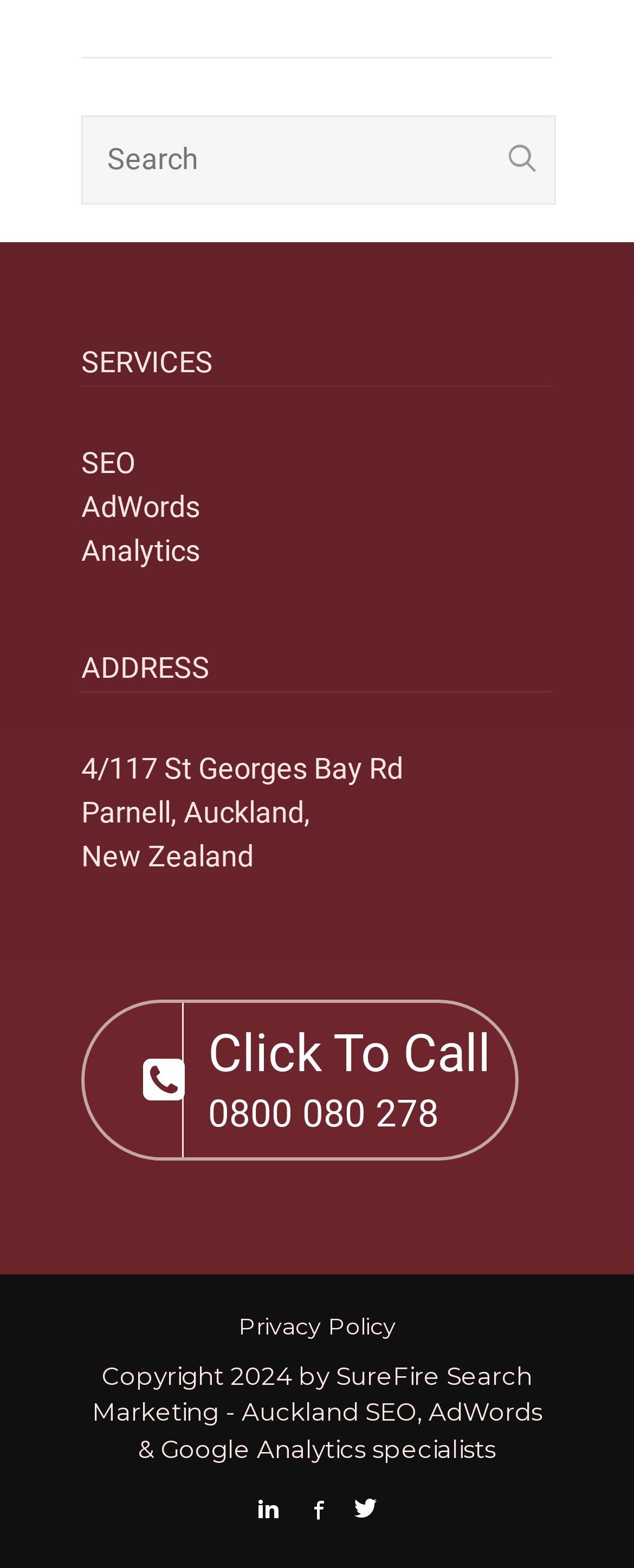Respond concisely with one word or phrase to the following query:
What is the company's address?

4/117 St Georges Bay Rd